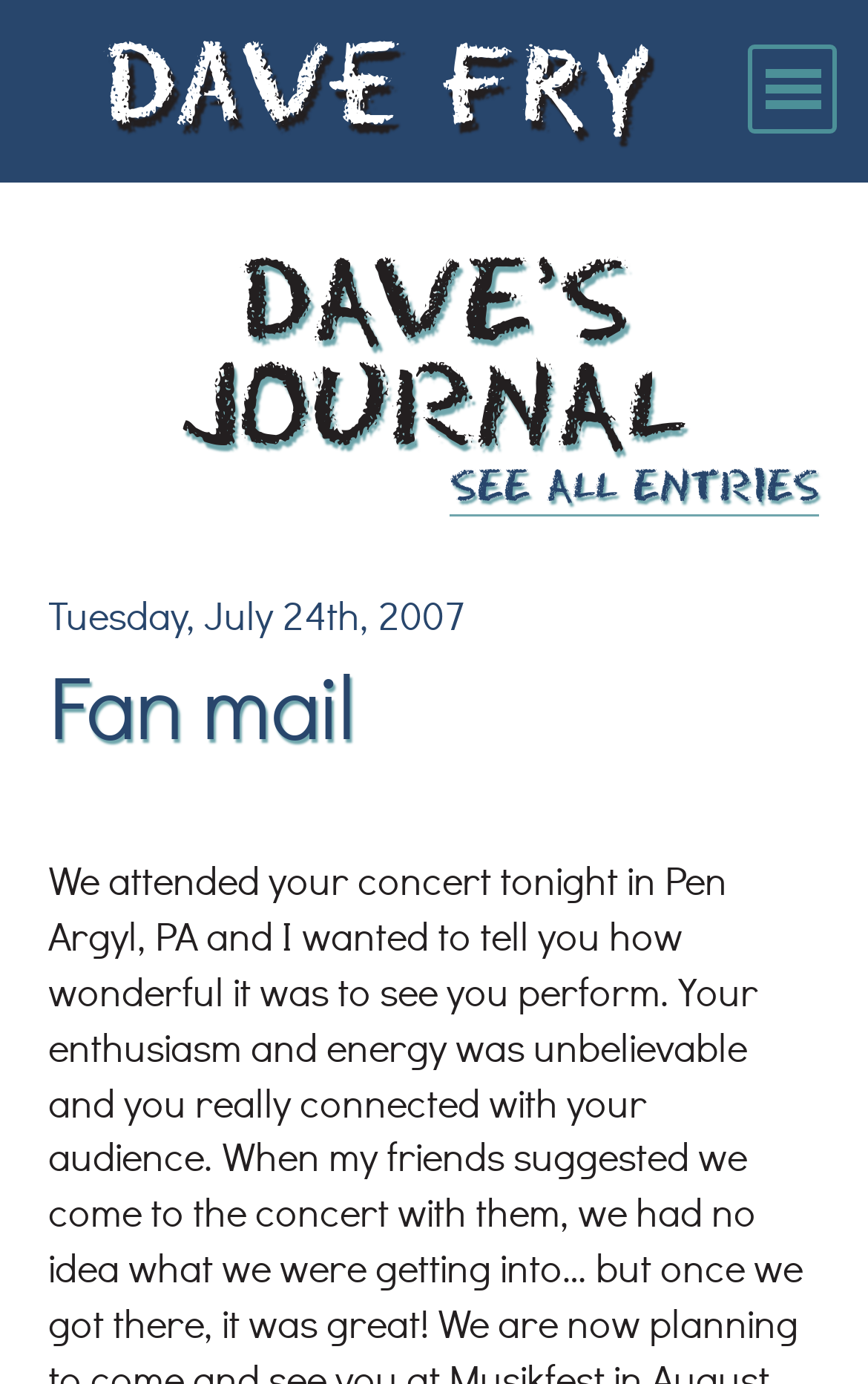Please locate the bounding box coordinates of the element that needs to be clicked to achieve the following instruction: "go to the home page". The coordinates should be four float numbers between 0 and 1, i.e., [left, top, right, bottom].

[0.0, 0.139, 1.0, 0.204]